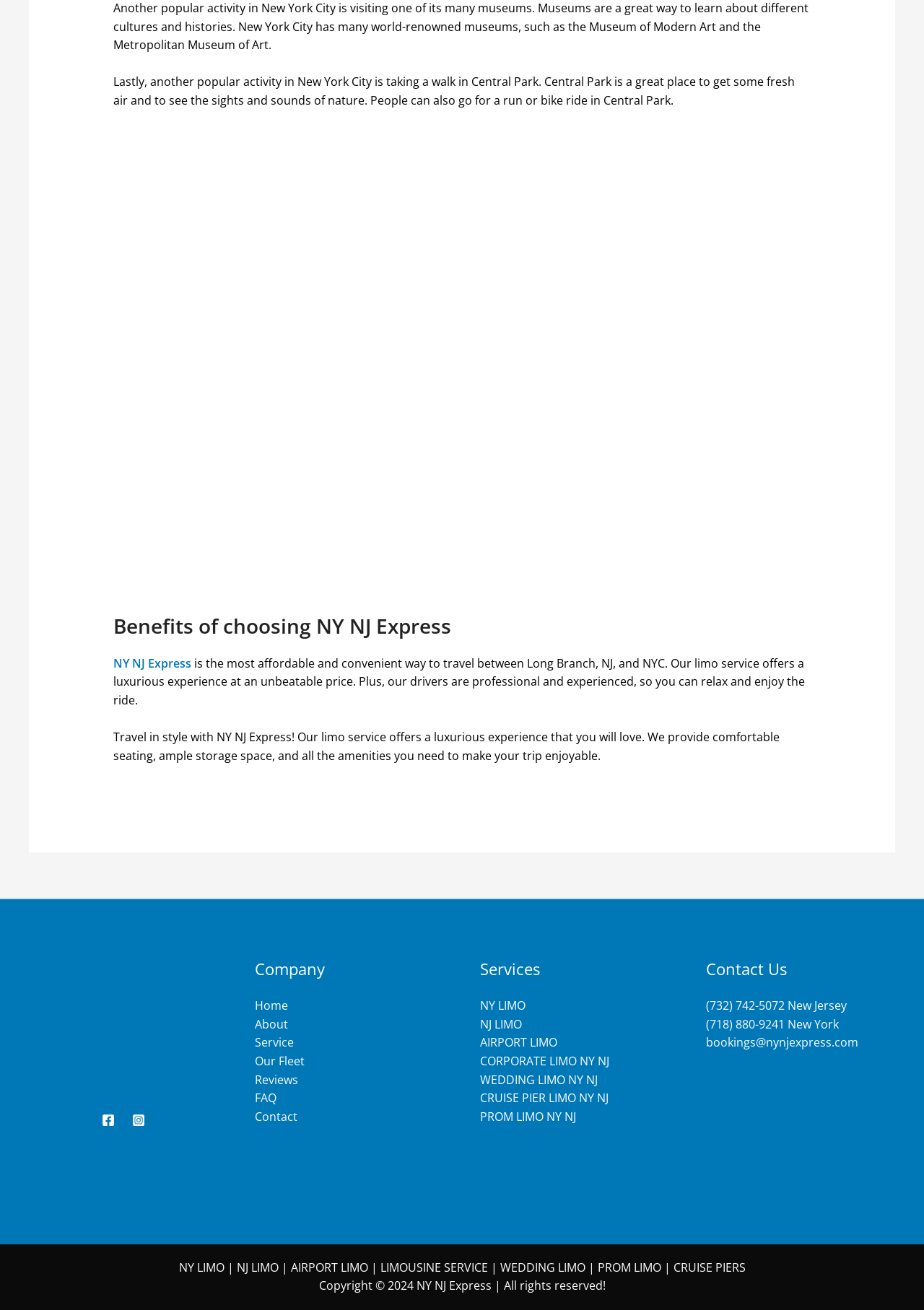Locate the bounding box of the UI element defined by this description: "CRUISE PIER LIMO NY NJ". The coordinates should be given as four float numbers between 0 and 1, formatted as [left, top, right, bottom].

[0.52, 0.832, 0.659, 0.844]